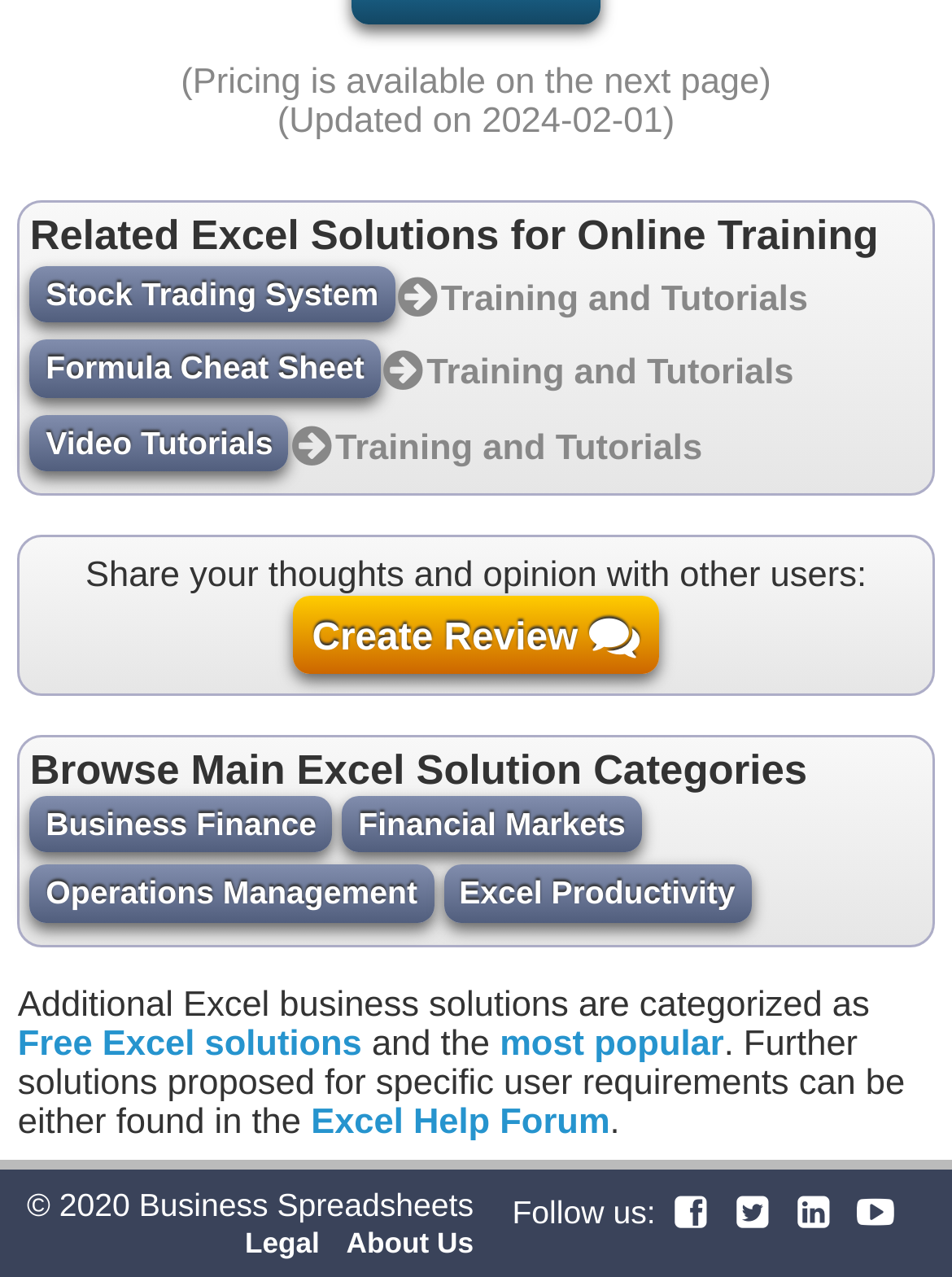Use a single word or phrase to answer the question: 
What is the copyright year of Business Spreadsheets?

2020